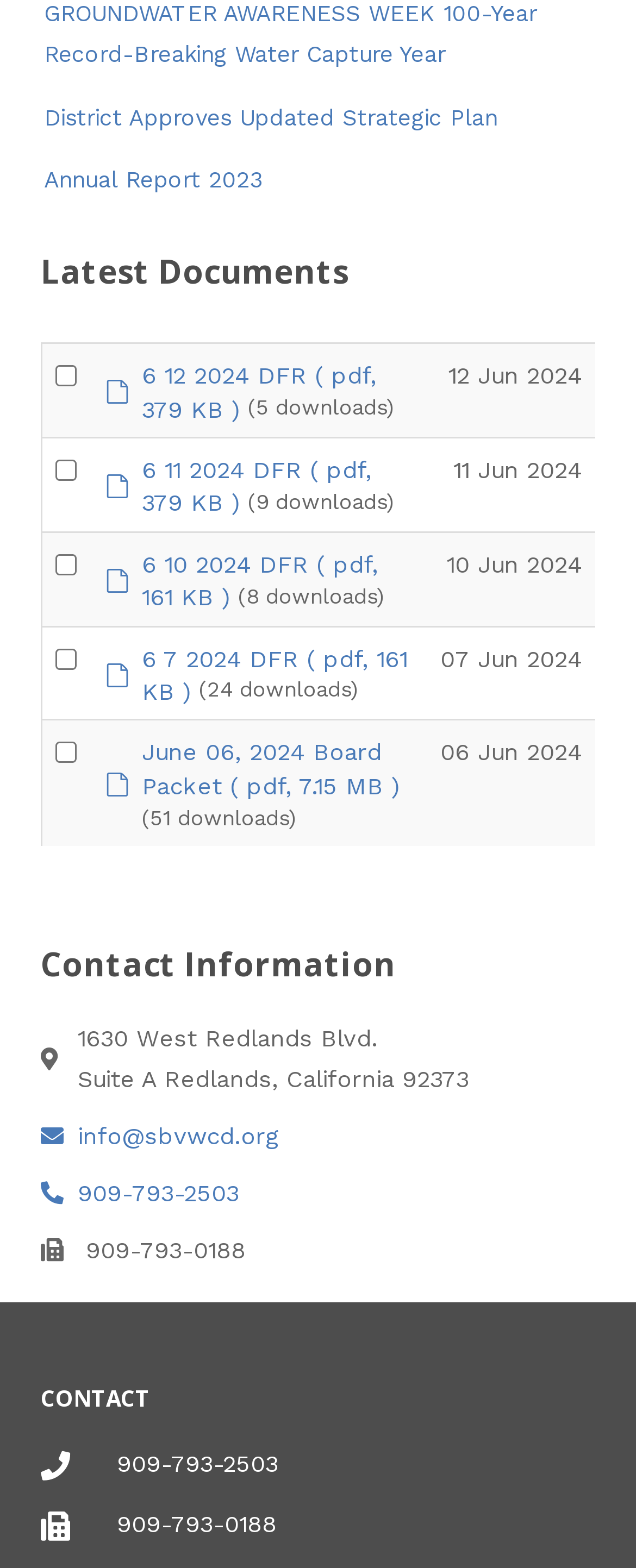Identify the bounding box for the UI element that is described as follows: "name="item-select"".

[0.087, 0.413, 0.121, 0.427]